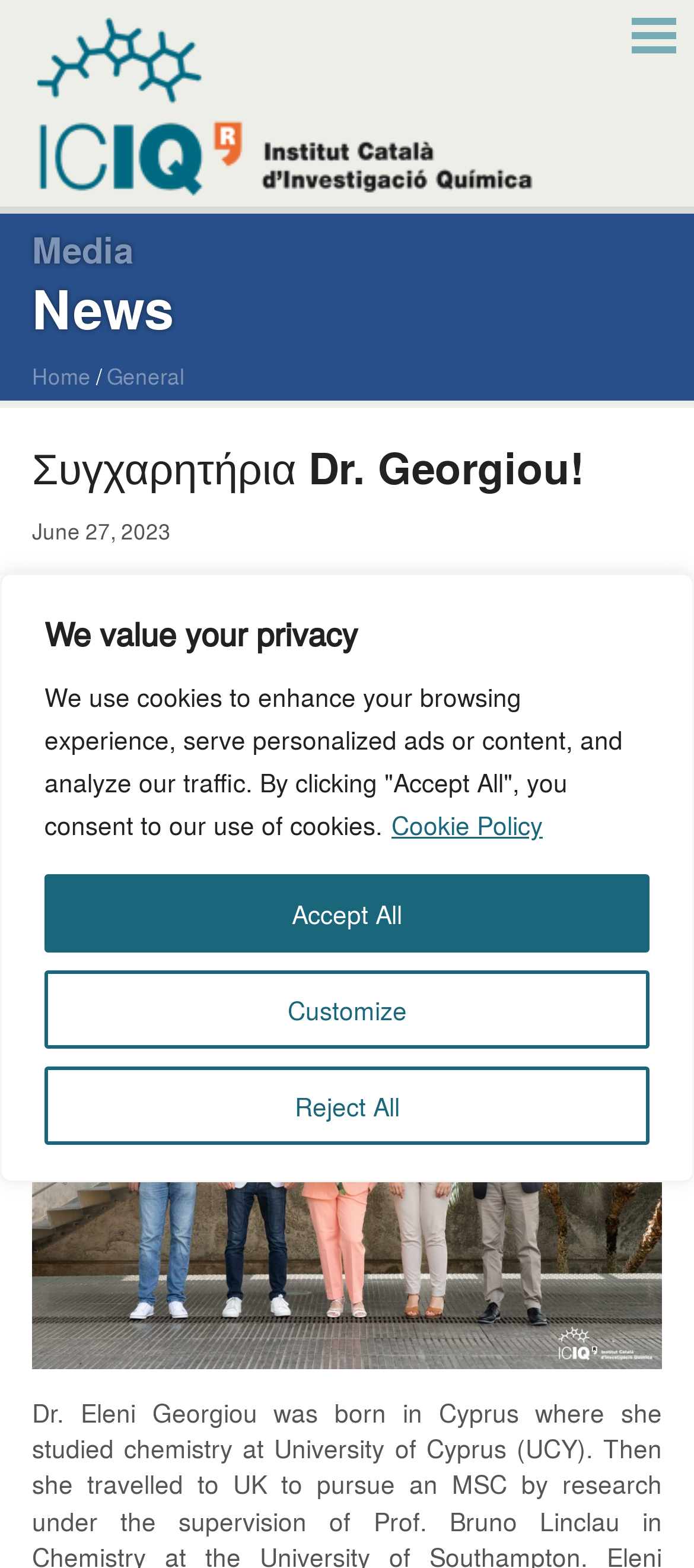From the webpage screenshot, predict the bounding box coordinates (top-left x, top-left y, bottom-right x, bottom-right y) for the UI element described here: Customize

[0.064, 0.619, 0.936, 0.669]